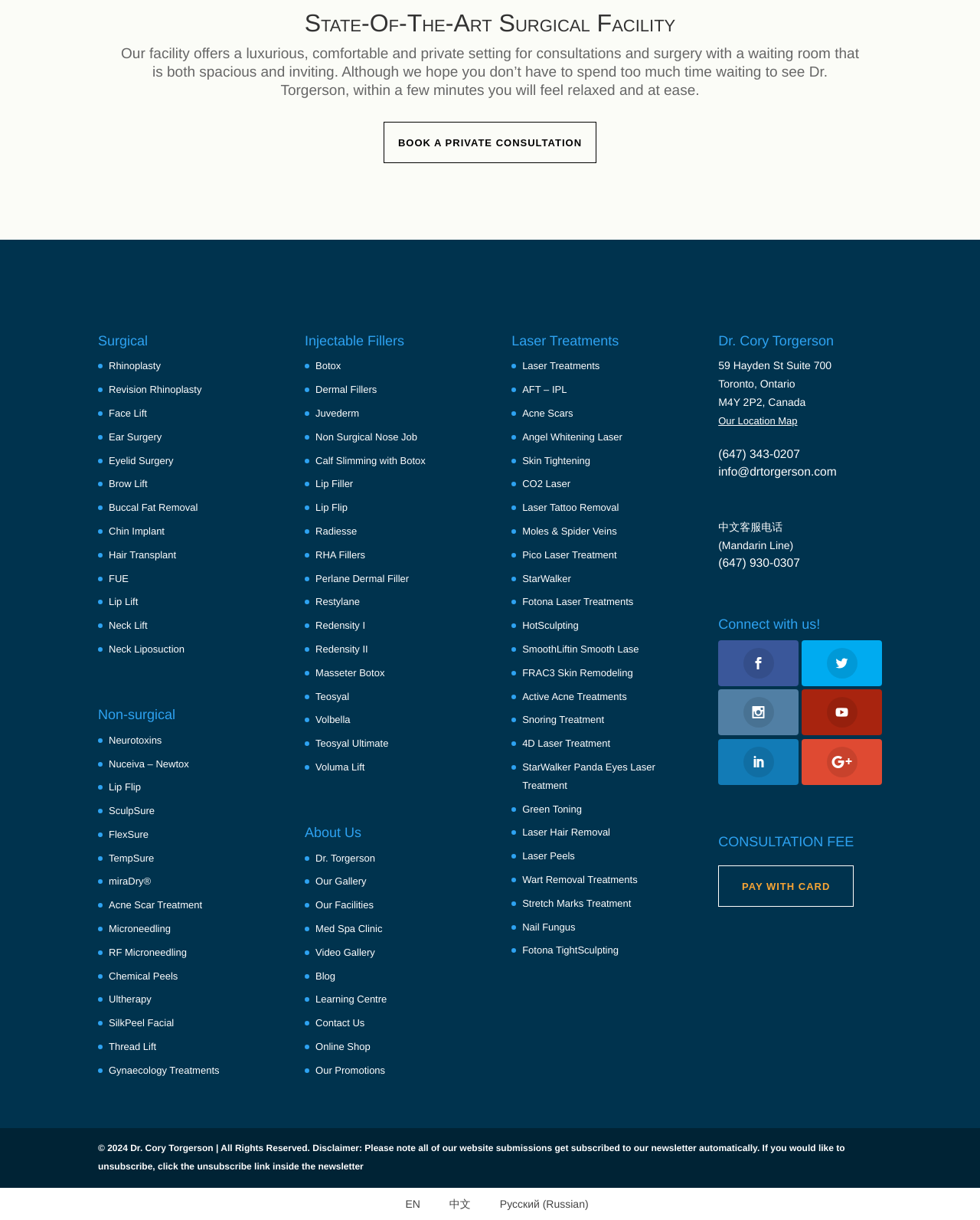Determine the bounding box coordinates of the region to click in order to accomplish the following instruction: "Read about Dr. Torgerson". Provide the coordinates as four float numbers between 0 and 1, specifically [left, top, right, bottom].

[0.322, 0.698, 0.383, 0.708]